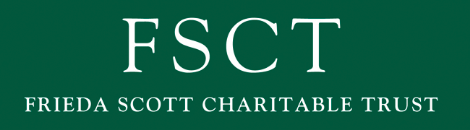Provide your answer in one word or a succinct phrase for the question: 
What is the purpose of the Frieda Scott Charitable Trust?

Community service and support